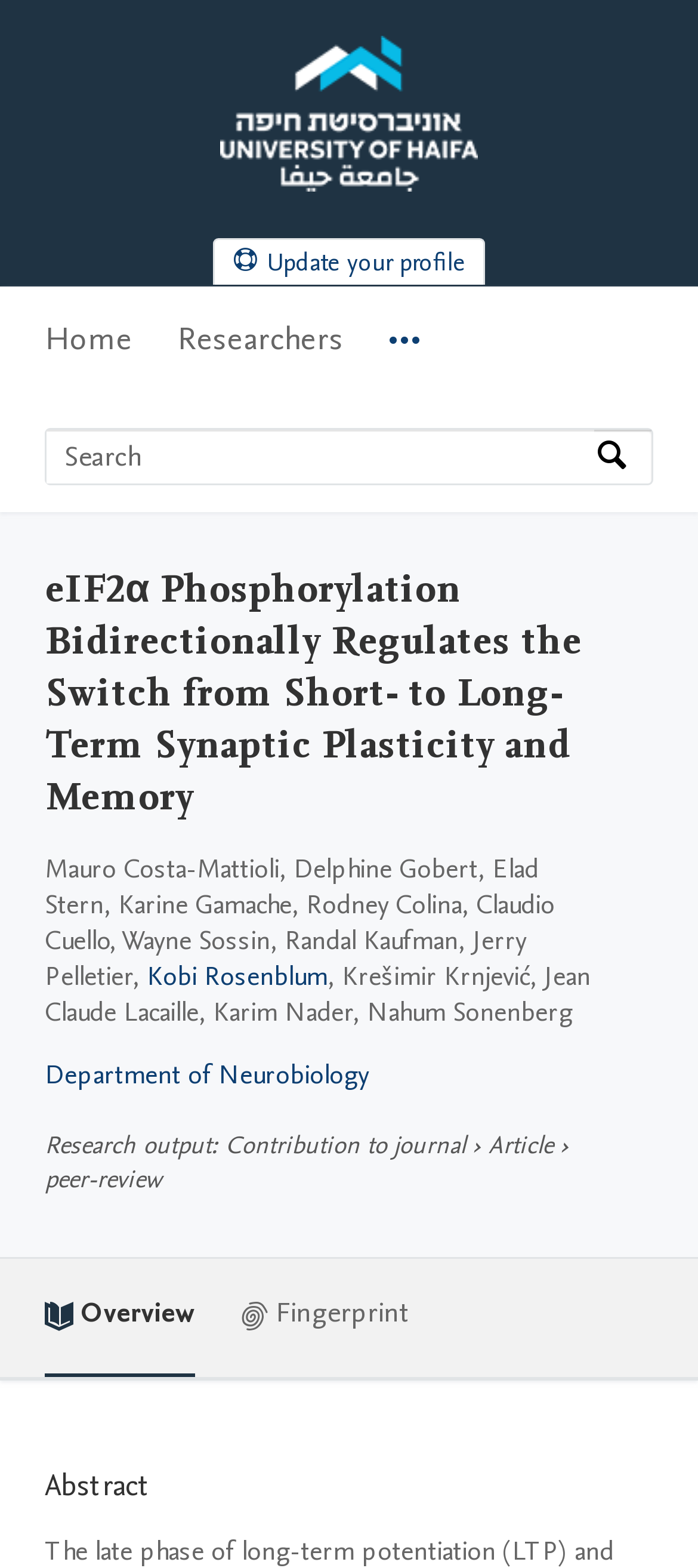Specify the bounding box coordinates of the region I need to click to perform the following instruction: "Update your profile". The coordinates must be four float numbers in the range of 0 to 1, i.e., [left, top, right, bottom].

[0.308, 0.153, 0.692, 0.182]